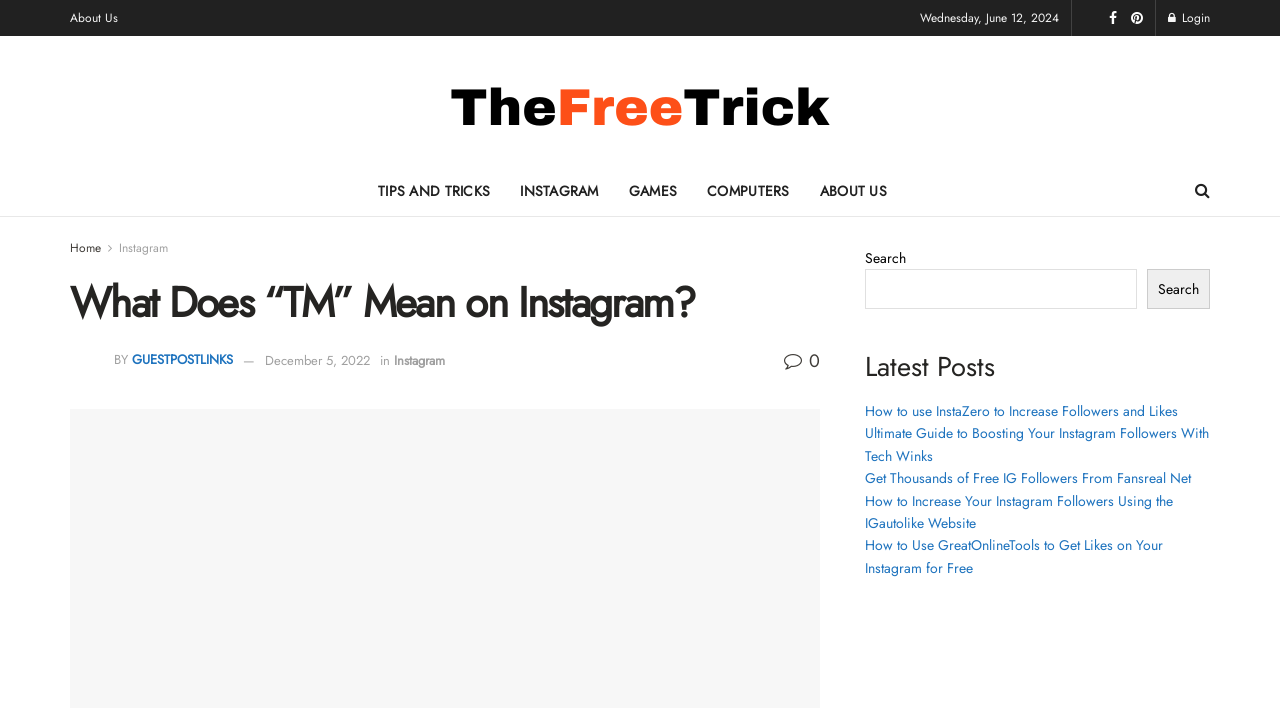Summarize the contents and layout of the webpage in detail.

This webpage is about explaining the meaning of "TM" on Instagram. At the top, there is a navigation bar with links to "About Us", "Login", and a search bar on the right side. Below the navigation bar, there is a date "Wednesday, June 12, 2024" displayed. 

On the left side, there are several links to different categories, including "THE FREE TRICK", "TIPS AND TRICKS", "INSTAGRAM", "GAMES", "COMPUTERS", and "ABOUT US". Each of these links has a corresponding icon or image next to it.

In the main content area, there is a heading "What Does “TM” Mean on Instagram?" followed by an article or blog post. Below the heading, there is a "GUESTPOSTLINKS" image and a "BY" label, indicating the author of the post. The post is dated "December 5, 2022" and has a link to "Instagram".

On the right side, there is a section titled "Latest Posts" with several links to recent articles, including "How to use InstaZero to Increase Followers and Likes", "Ultimate Guide to Boosting Your Instagram Followers With Tech Winks", and a few more.